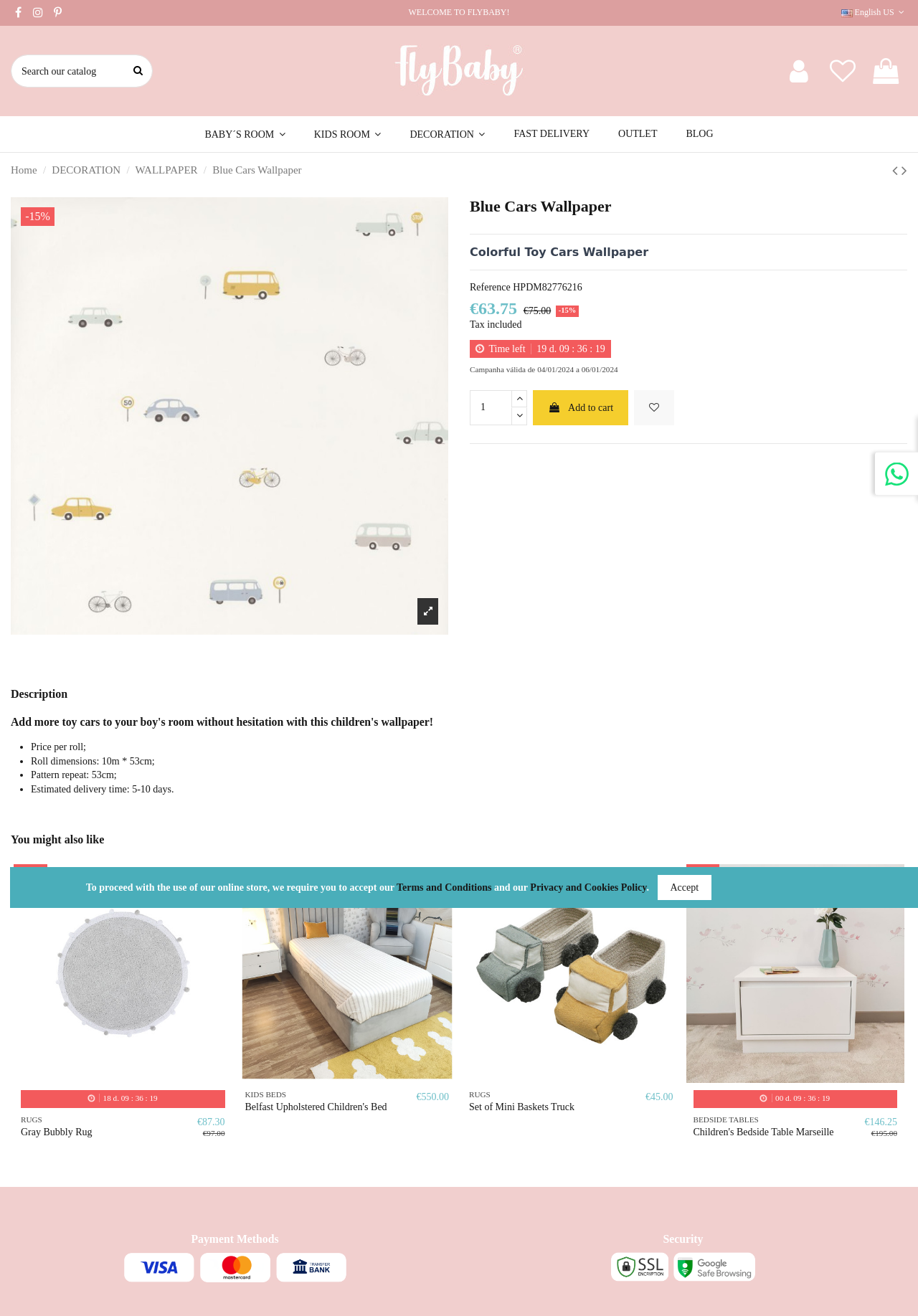What is the price of the Blue Cars Wallpaper?
Look at the image and respond to the question as thoroughly as possible.

The price of the Blue Cars Wallpaper can be found in the product details section, where it is listed as '€63.75' with a discount of '-15%' from the original price of '€75.00'.